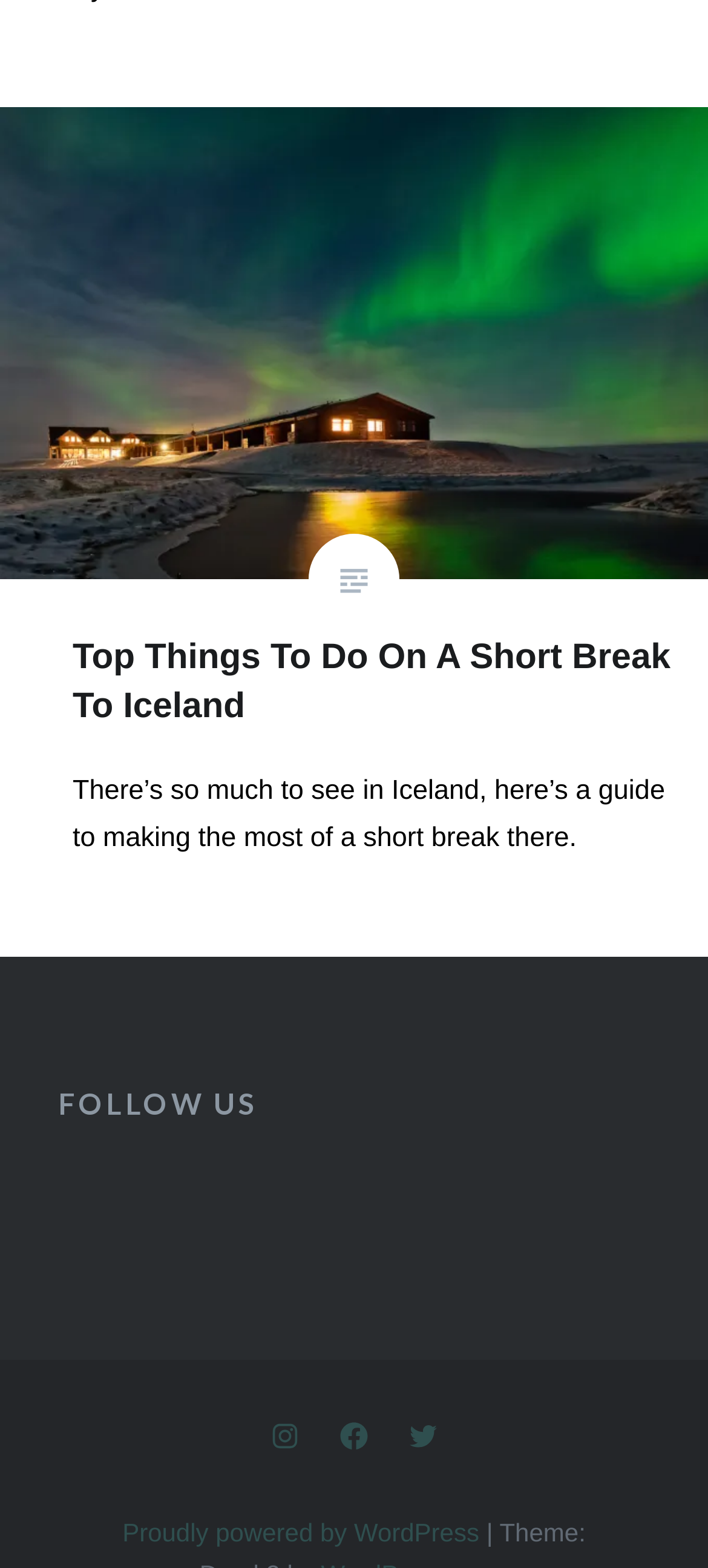Given the element description "Follow Us On Facebook" in the screenshot, predict the bounding box coordinates of that UI element.

[0.474, 0.903, 0.526, 0.927]